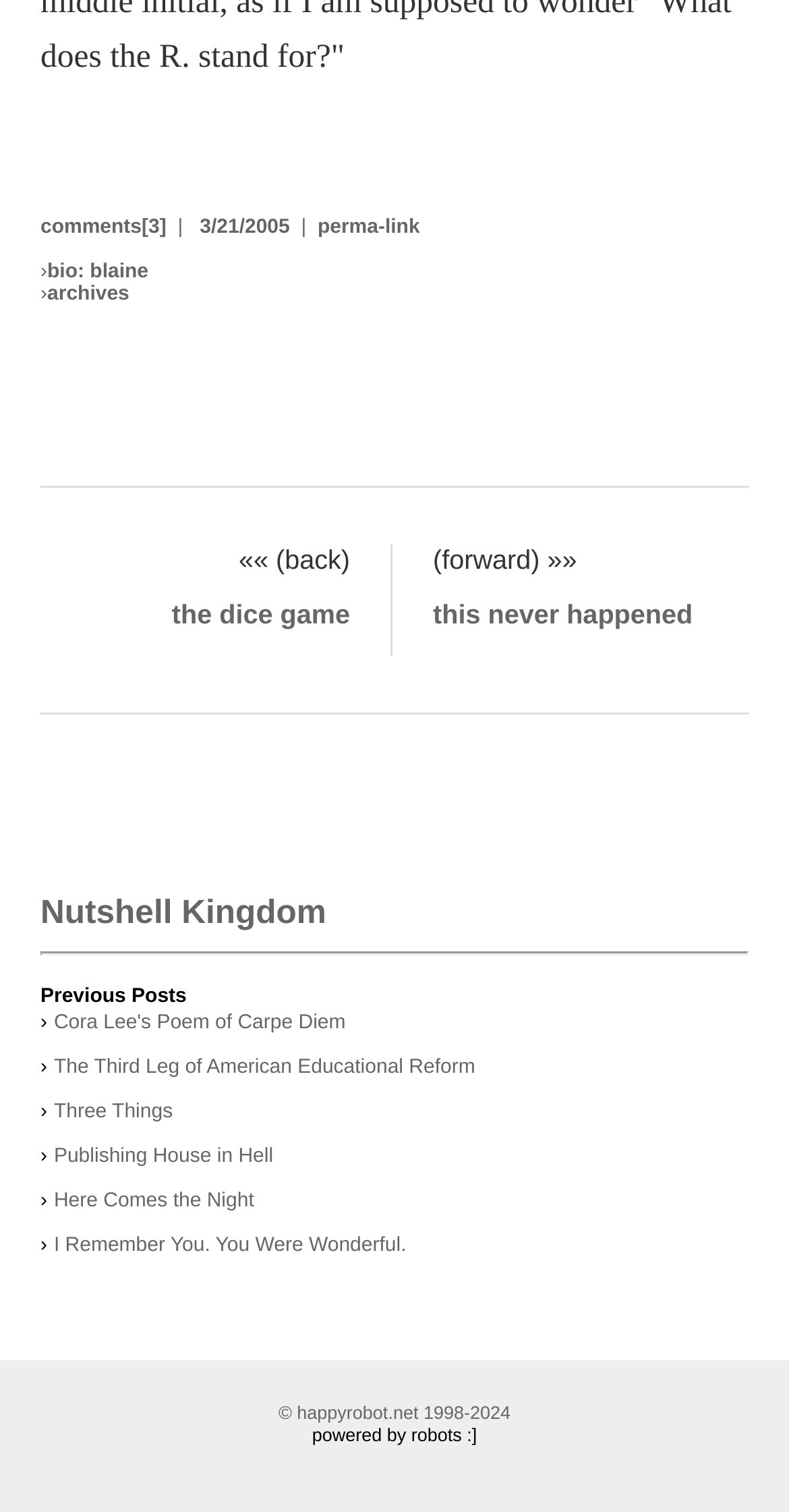Please determine the bounding box coordinates of the section I need to click to accomplish this instruction: "go to comments".

[0.051, 0.144, 0.211, 0.158]